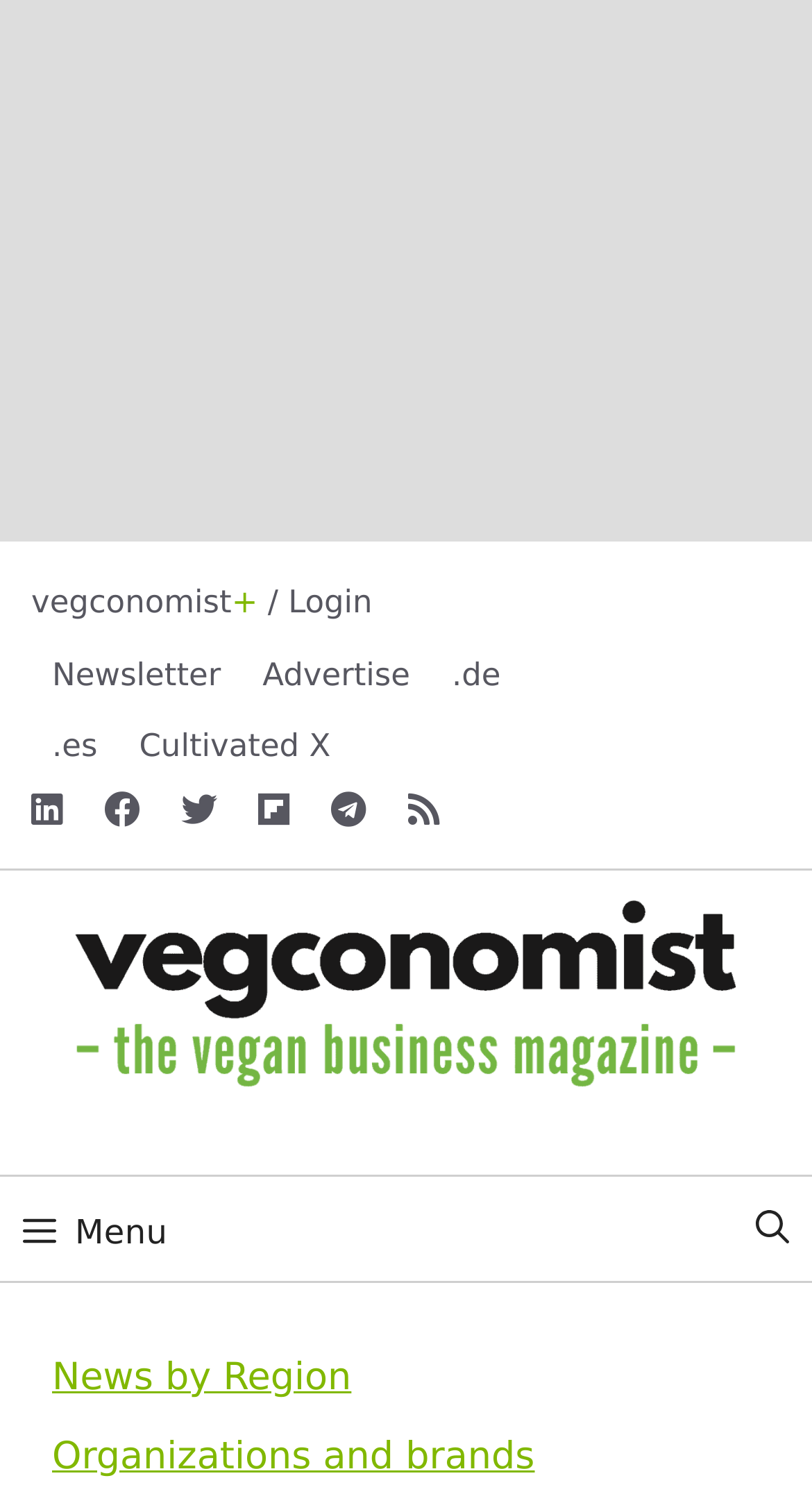Use a single word or phrase to answer the question: How many images are on the webpage?

1